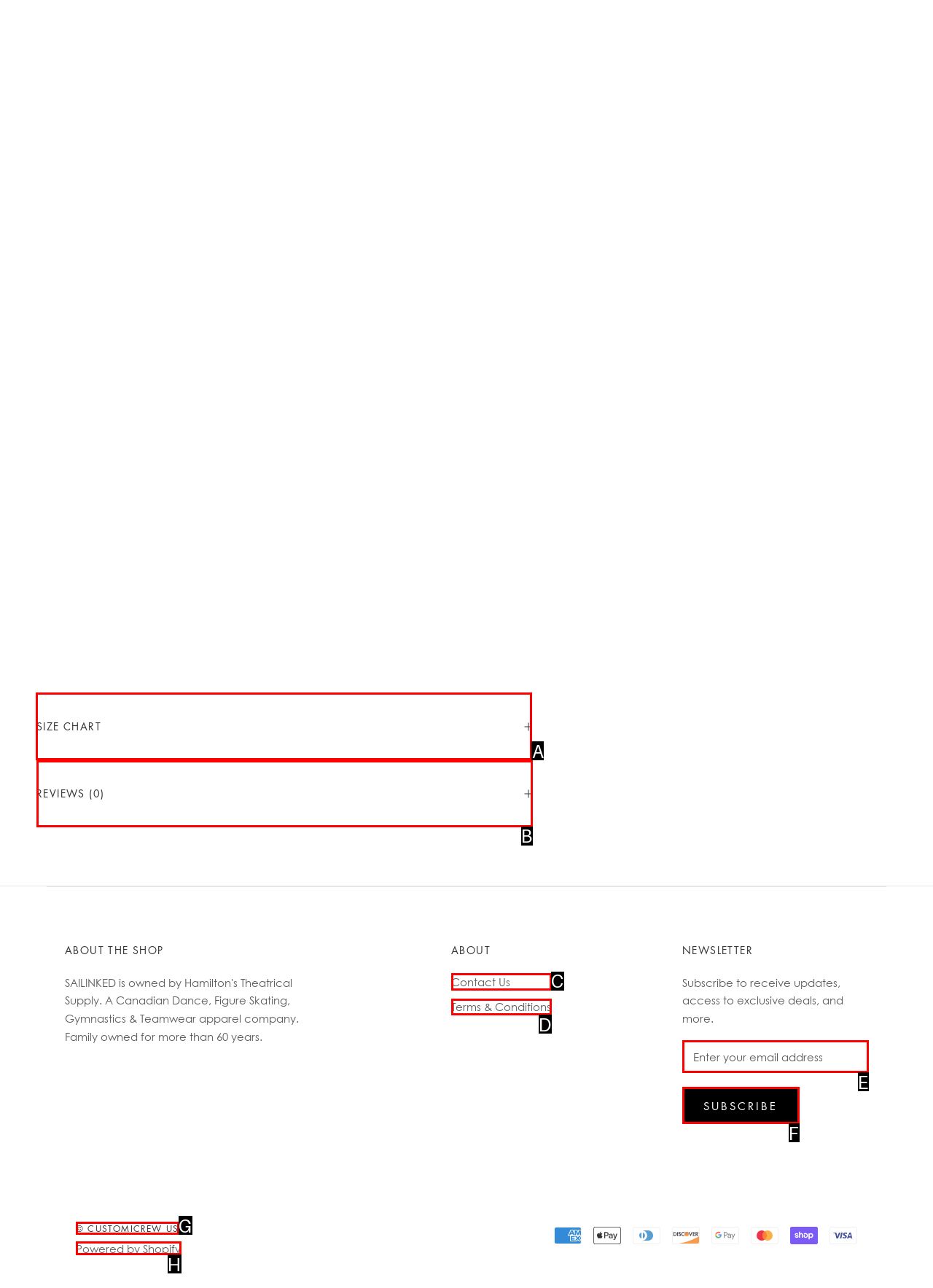Determine which UI element I need to click to achieve the following task: View size chart Provide your answer as the letter of the selected option.

A